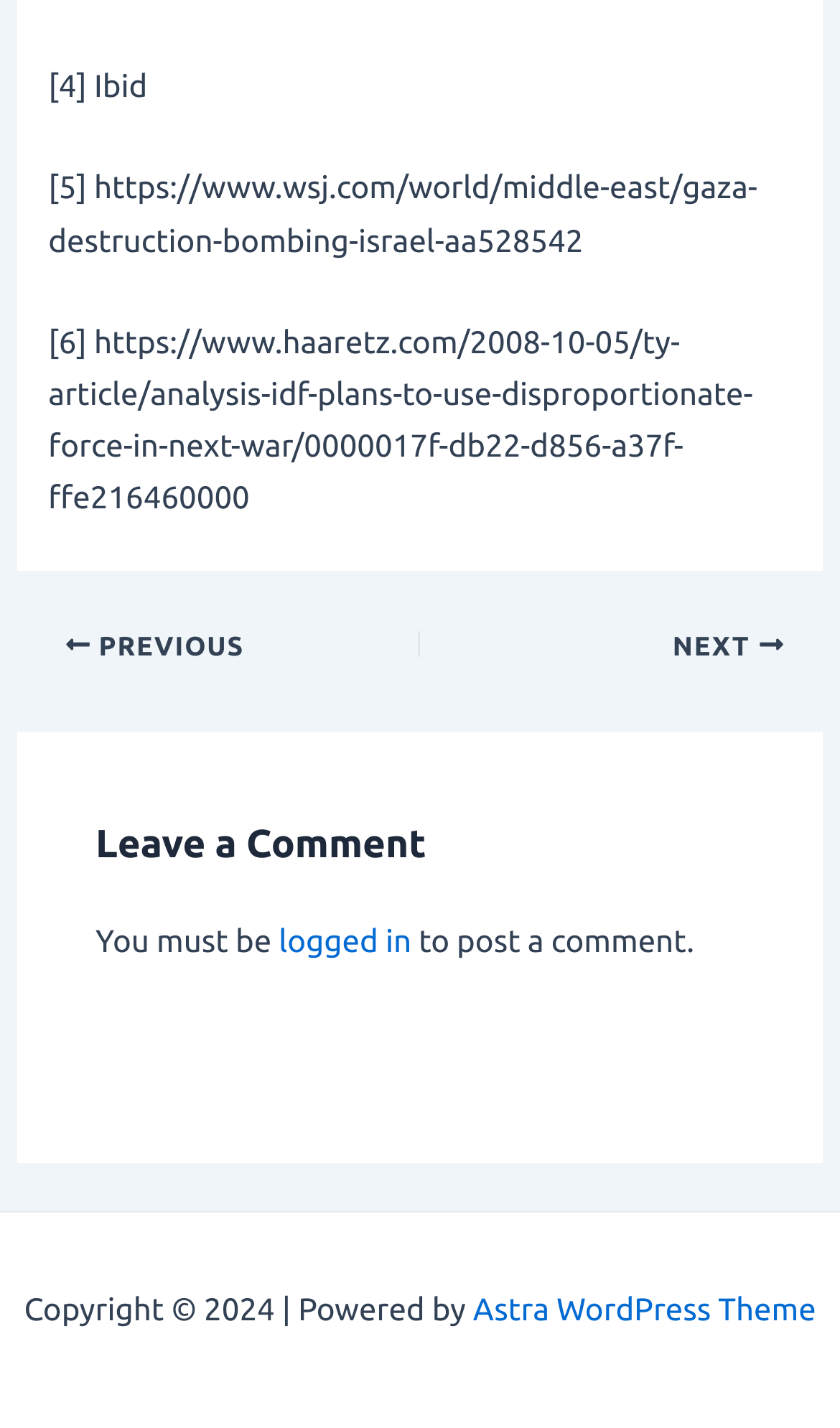Locate the UI element described by Astra WordPress Theme and provide its bounding box coordinates. Use the format (top-left x, top-left y, bottom-right x, bottom-right y) with all values as floating point numbers between 0 and 1.

[0.563, 0.904, 0.971, 0.929]